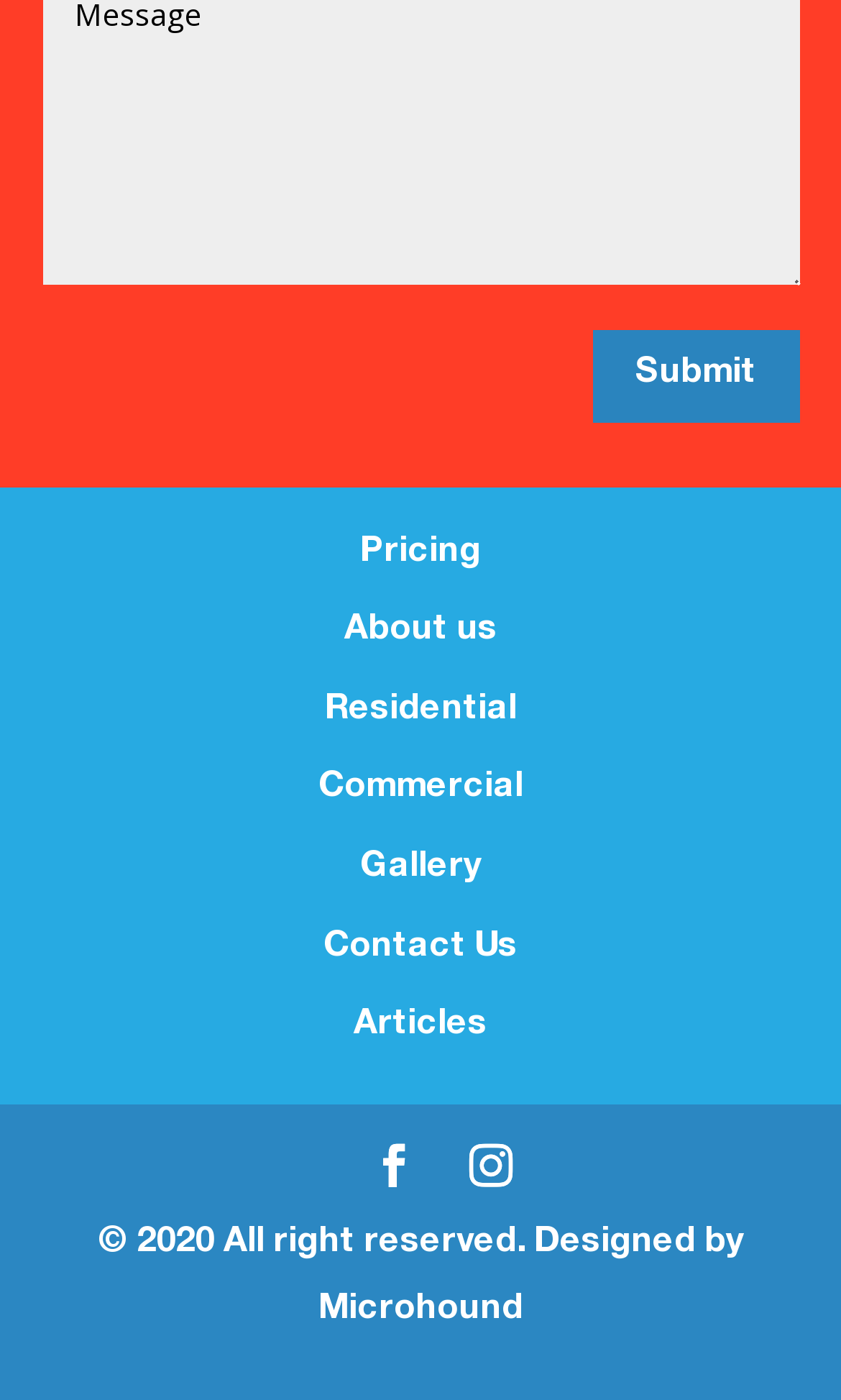Answer in one word or a short phrase: 
What is the company name mentioned in the footer?

Microhound